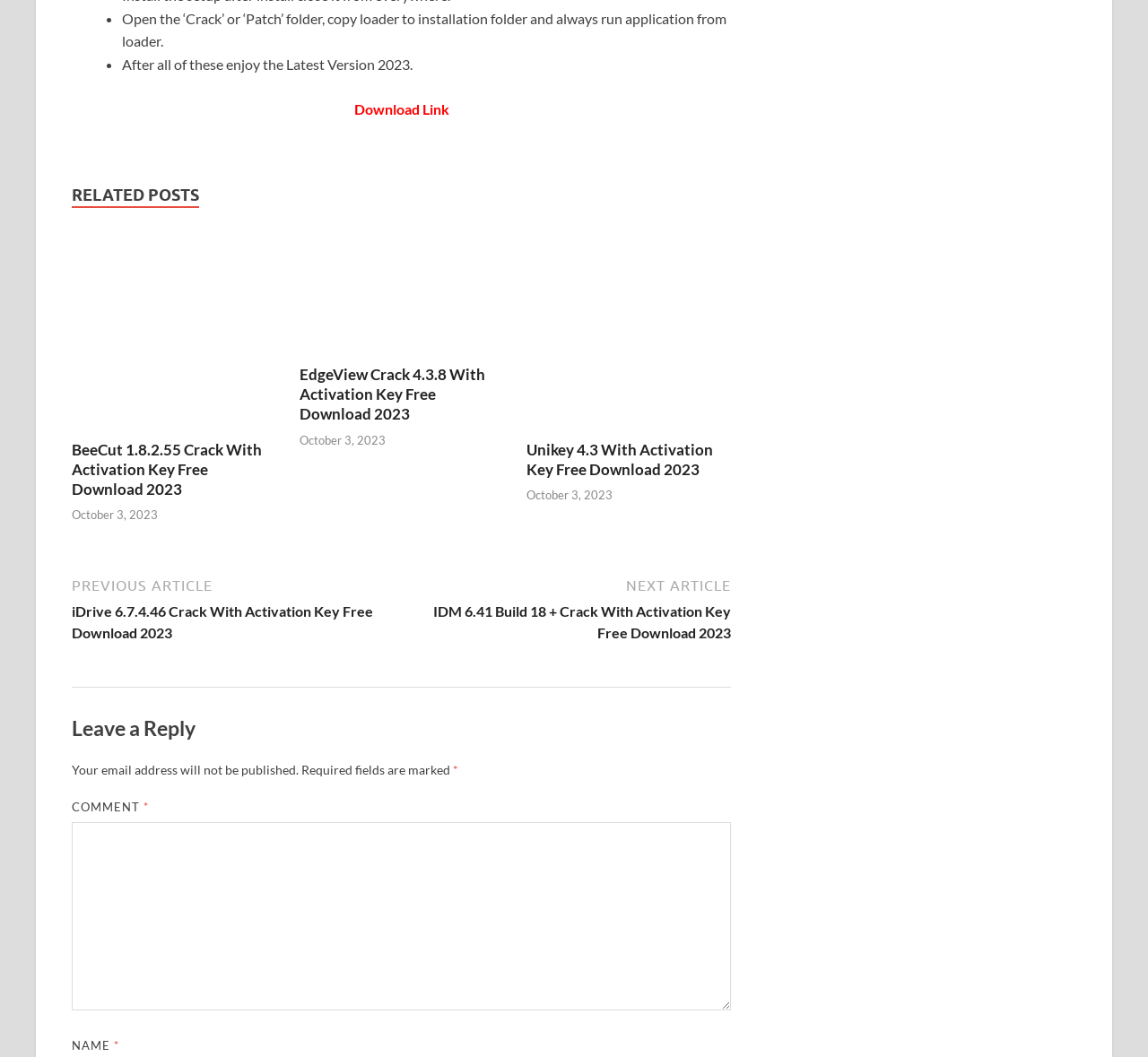How many related posts are there?
Using the visual information, reply with a single word or short phrase.

3